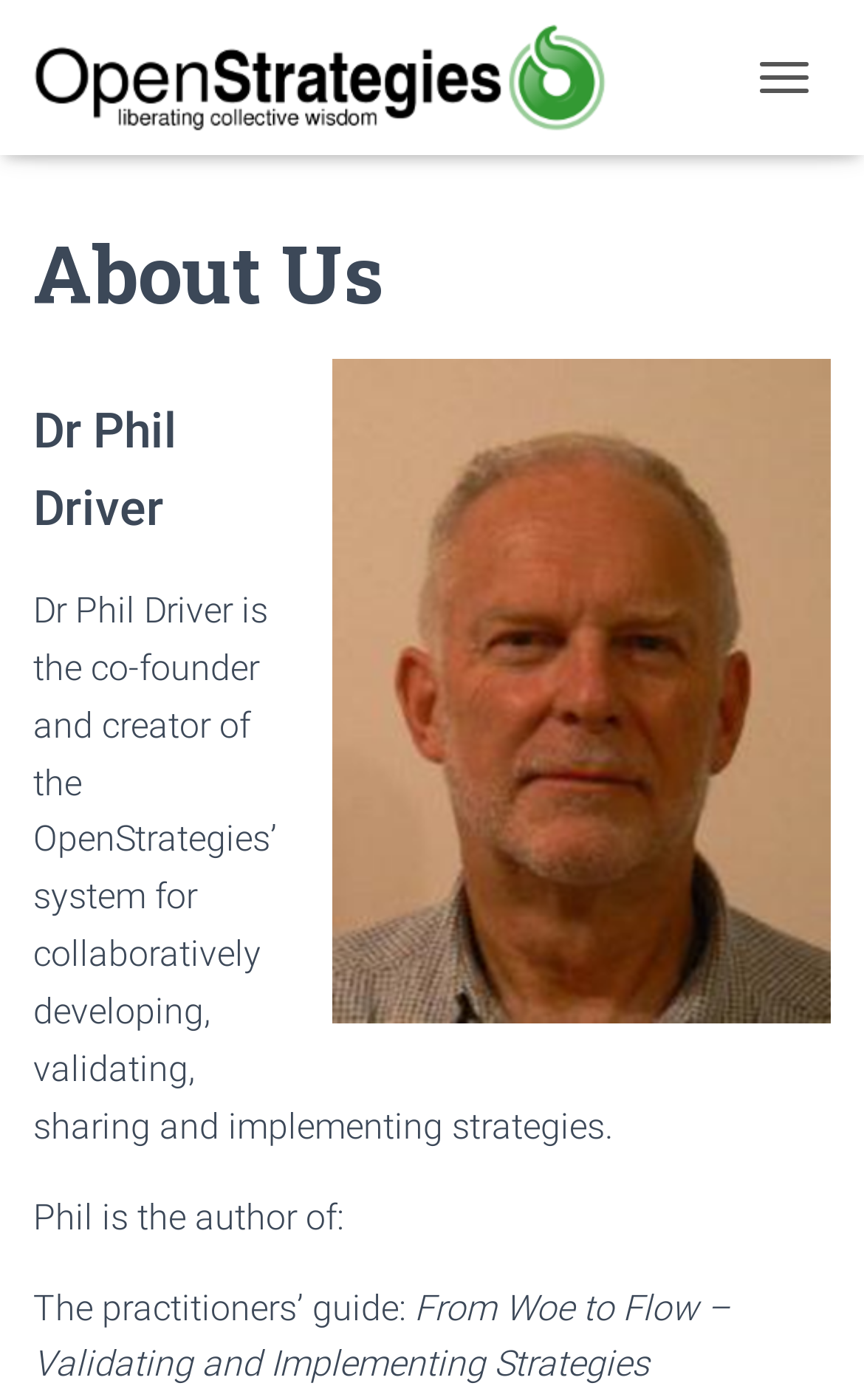Using the provided description: "Shotguns", find the bounding box coordinates of the corresponding UI element. The output should be four float numbers between 0 and 1, in the format [left, top, right, bottom].

None